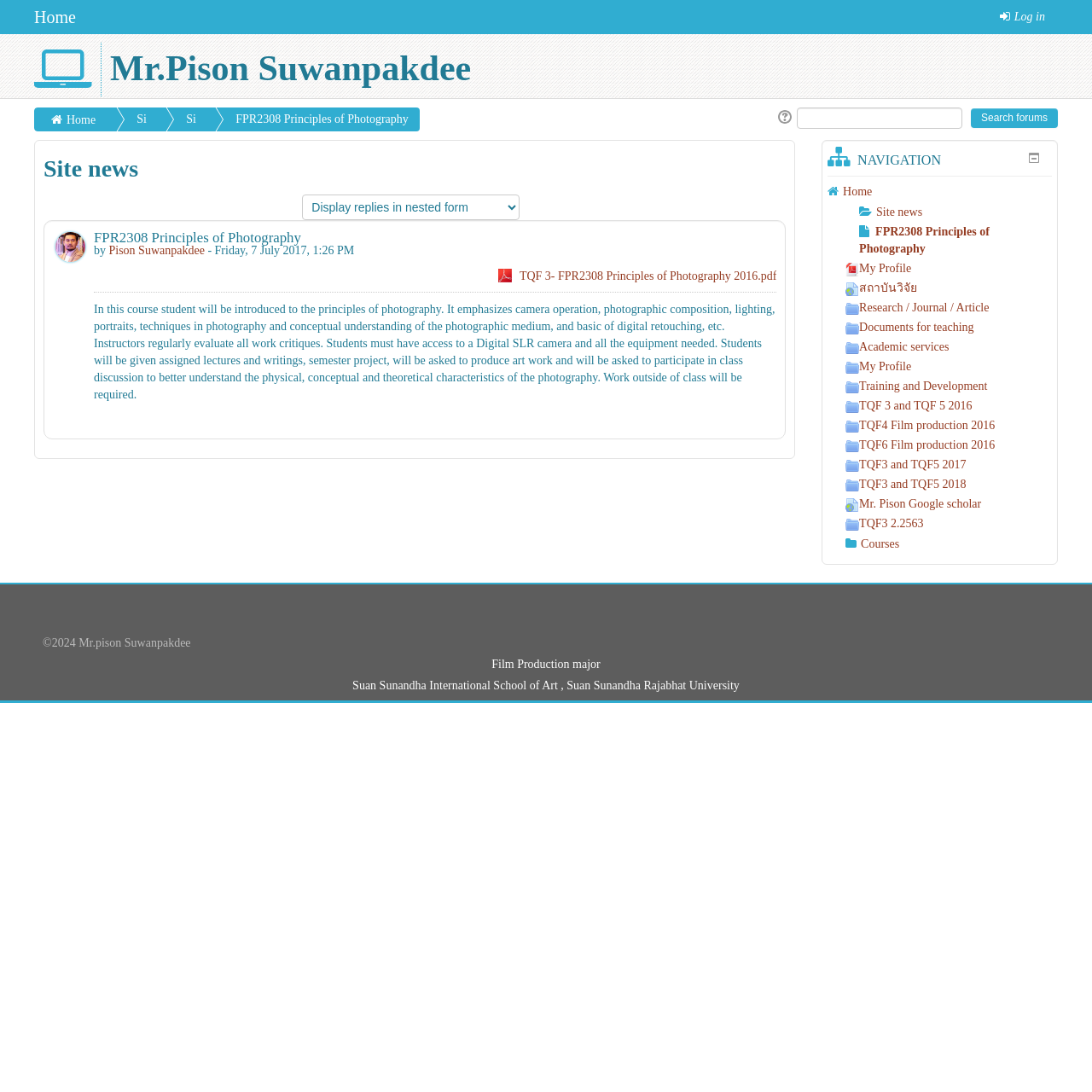Determine the bounding box coordinates for the element that should be clicked to follow this instruction: "Search for something". The coordinates should be given as four float numbers between 0 and 1, in the format [left, top, right, bottom].

[0.73, 0.098, 0.881, 0.118]